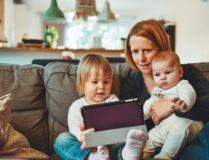Give a one-word or short-phrase answer to the following question: 
How many children are in the image?

Two